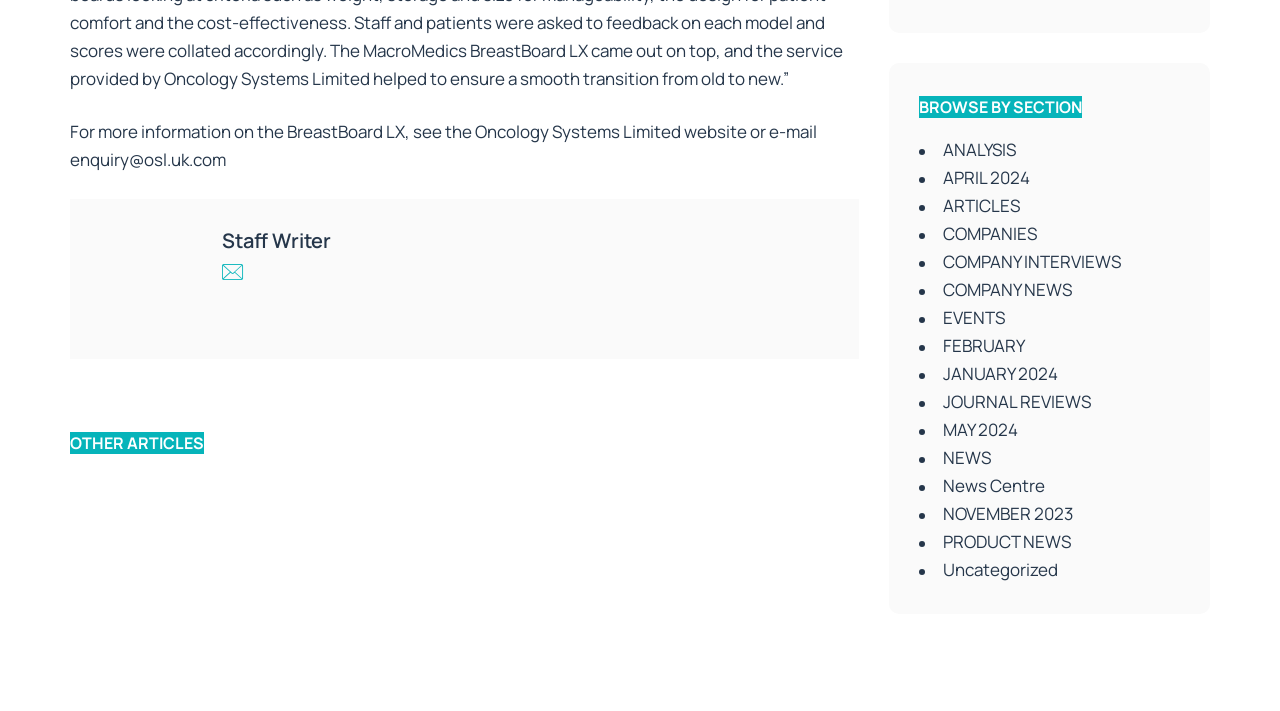From the element description MAY 2024, predict the bounding box coordinates of the UI element. The coordinates must be specified in the format (top-left x, top-left y, bottom-right x, bottom-right y) and should be within the 0 to 1 range.

[0.718, 0.585, 0.922, 0.624]